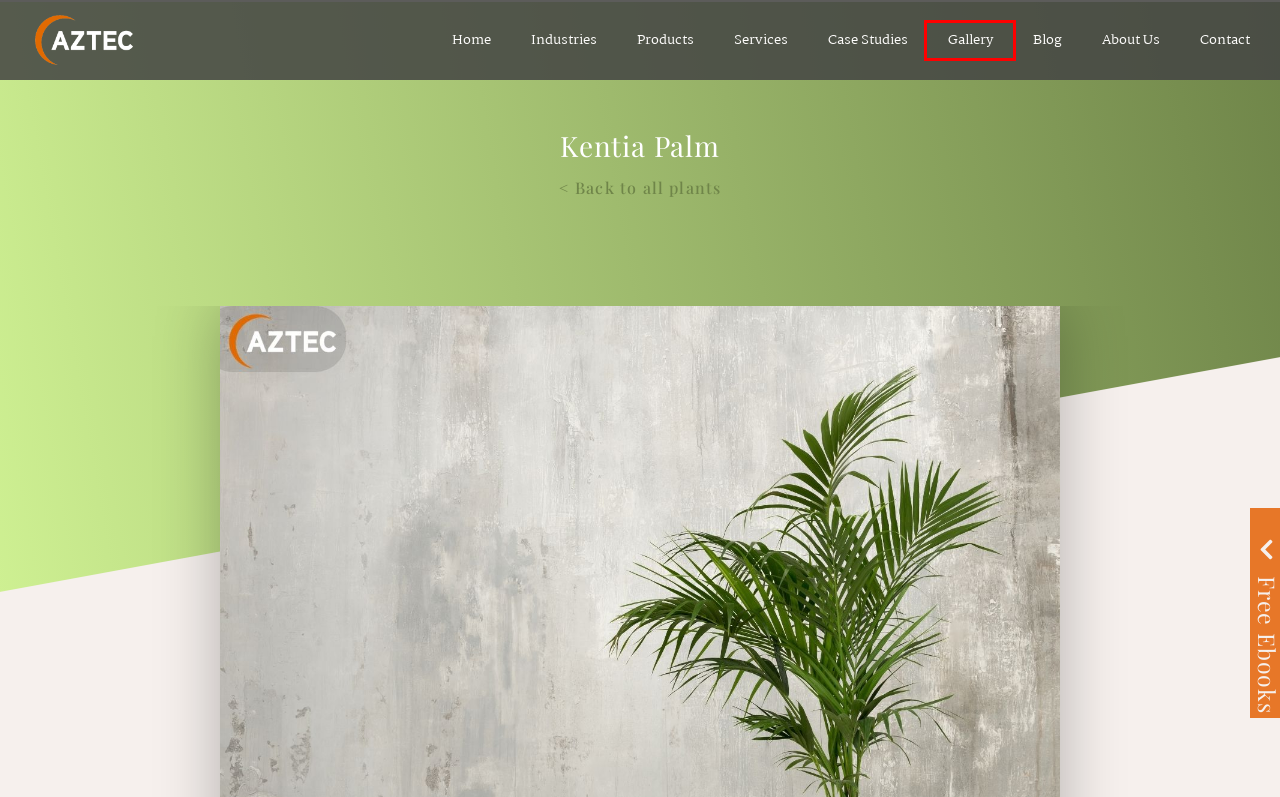You are looking at a webpage screenshot with a red bounding box around an element. Pick the description that best matches the new webpage after interacting with the element in the red bounding box. The possible descriptions are:
A. Contact Us | Office Plant Rental | Aztec Plants
B. Office Plant Hire | Hire Office Plants | Aztec Plants
C. Office Plant Hire Norfolk - Office Plant Rental | Aztec Plants
D. Office Plant Hire Services Norfolk - Office Plant Rental
E. Case Studies | Aztec Plants
F. Blog - Artificial Plant Hire | Aztec Plants
G. About Us - Office Plants & Hire | Aztec Plants
H. Gallery - Indoor Office Plant Rental | Aztec Plants

H